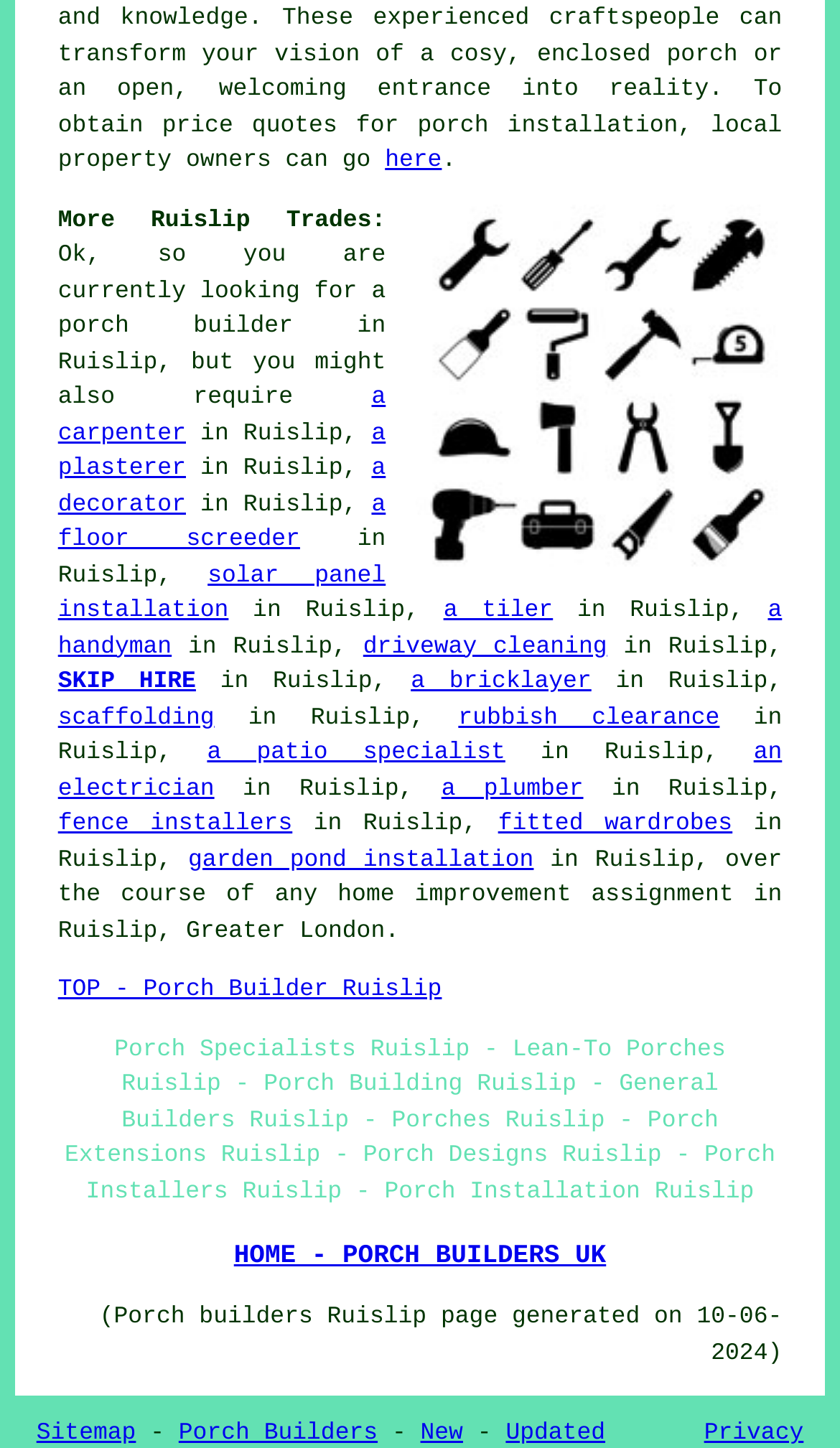Give a concise answer of one word or phrase to the question: 
Can I find a plumber in Ruislip on this webpage?

Yes